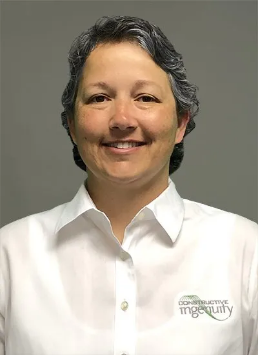Please answer the following question using a single word or phrase: 
What is the color of April's shirt?

White